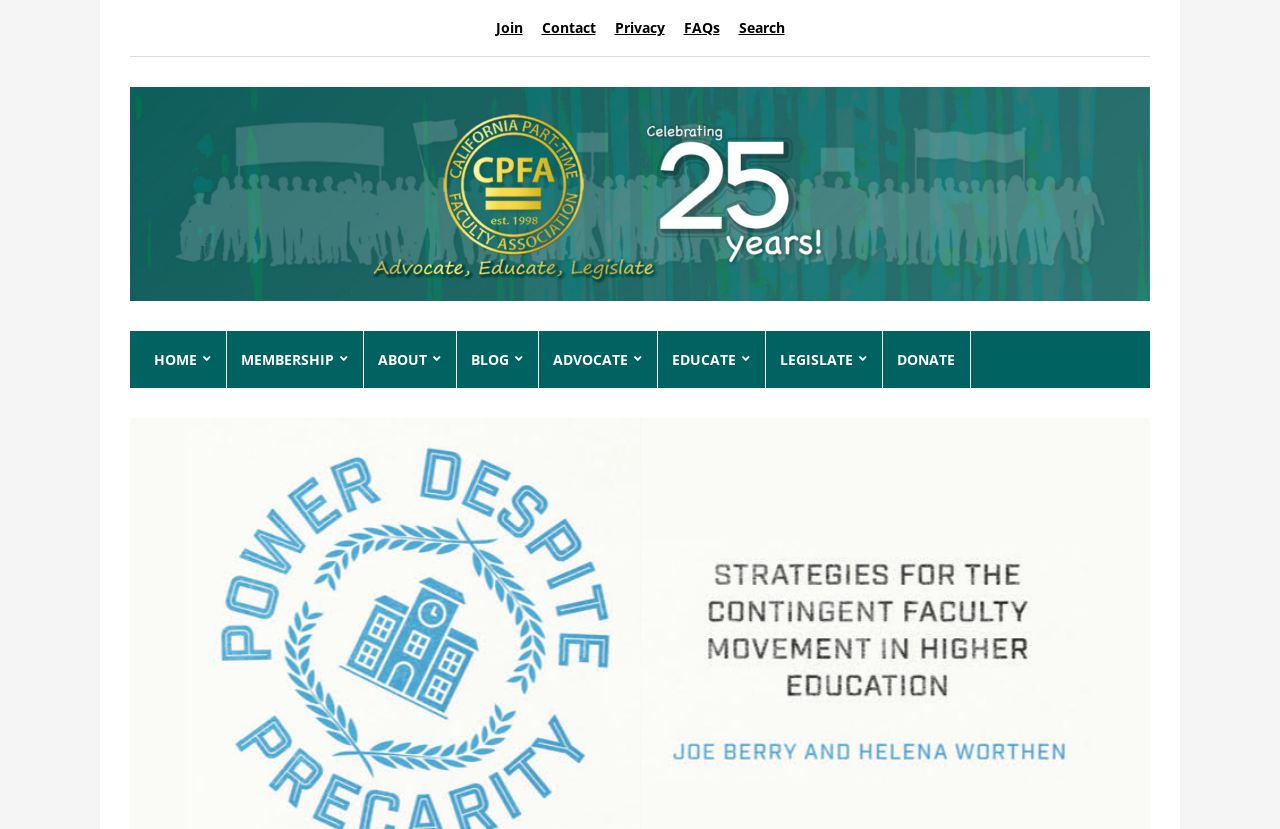What is the last link in the main navigation?
Using the visual information from the image, give a one-word or short-phrase answer.

LEGISLATE